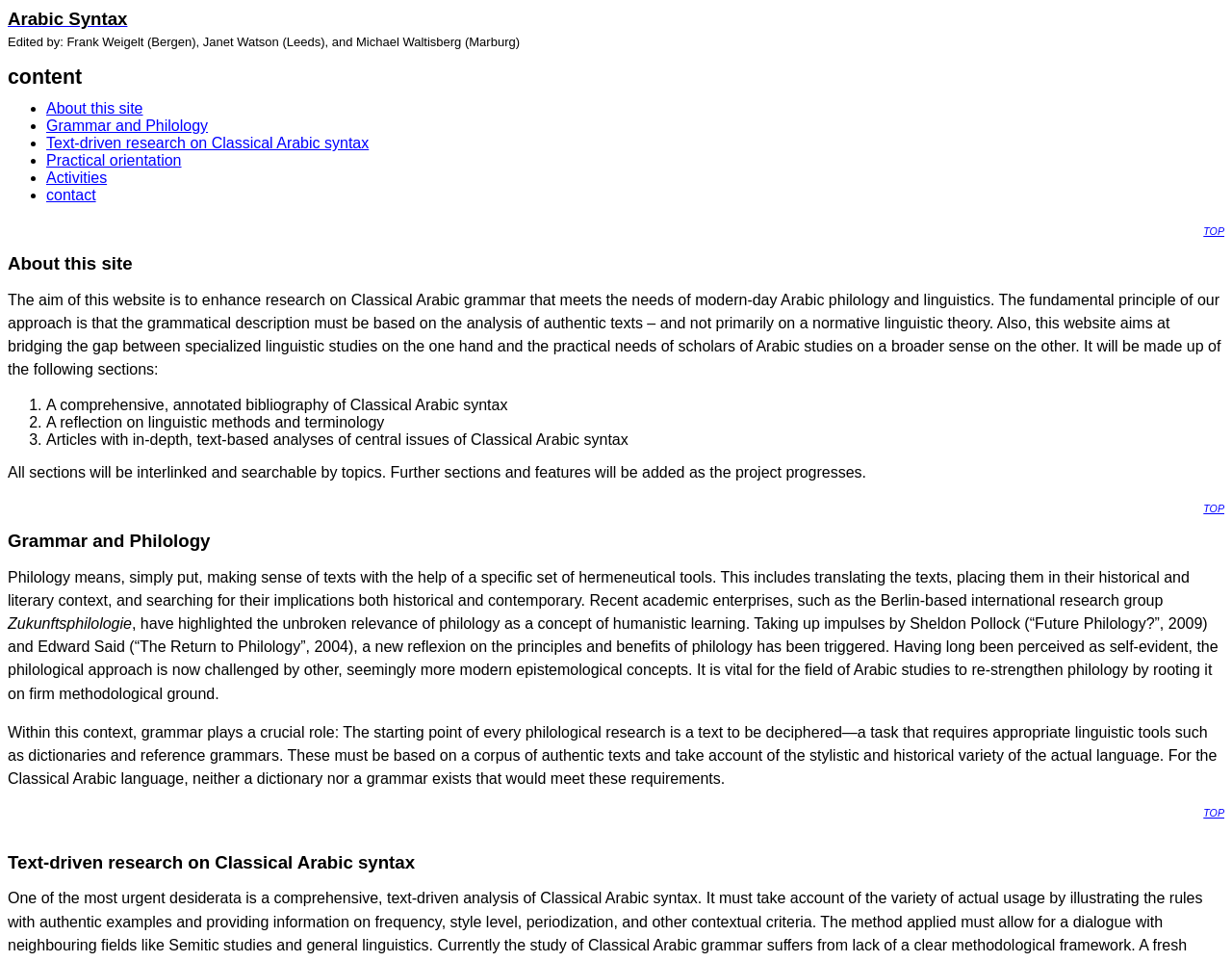Identify the primary heading of the webpage and provide its text.

About this site